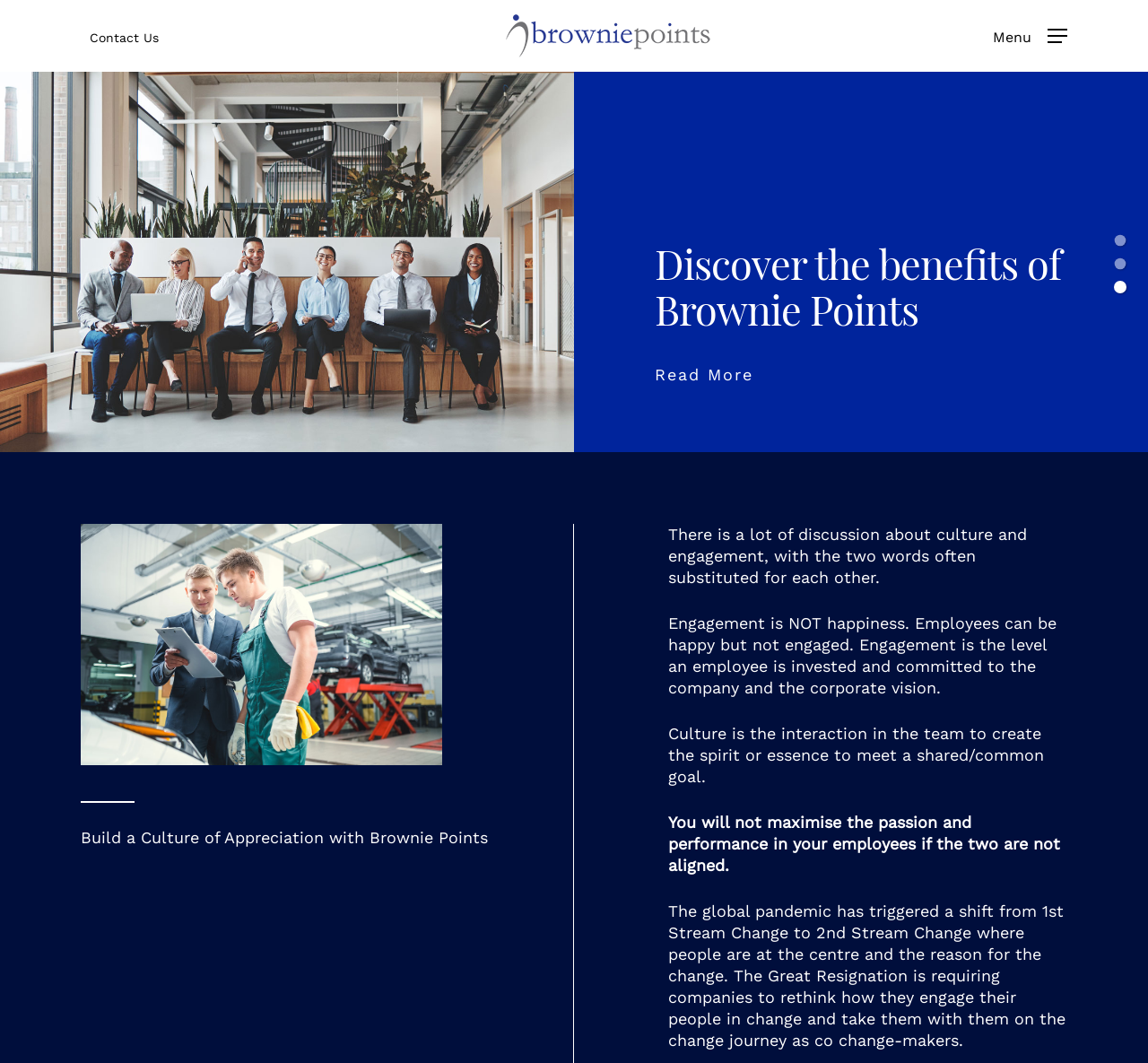Answer the question using only one word or a concise phrase: What is culture in the context of a team?

Interaction to create spirit or essence